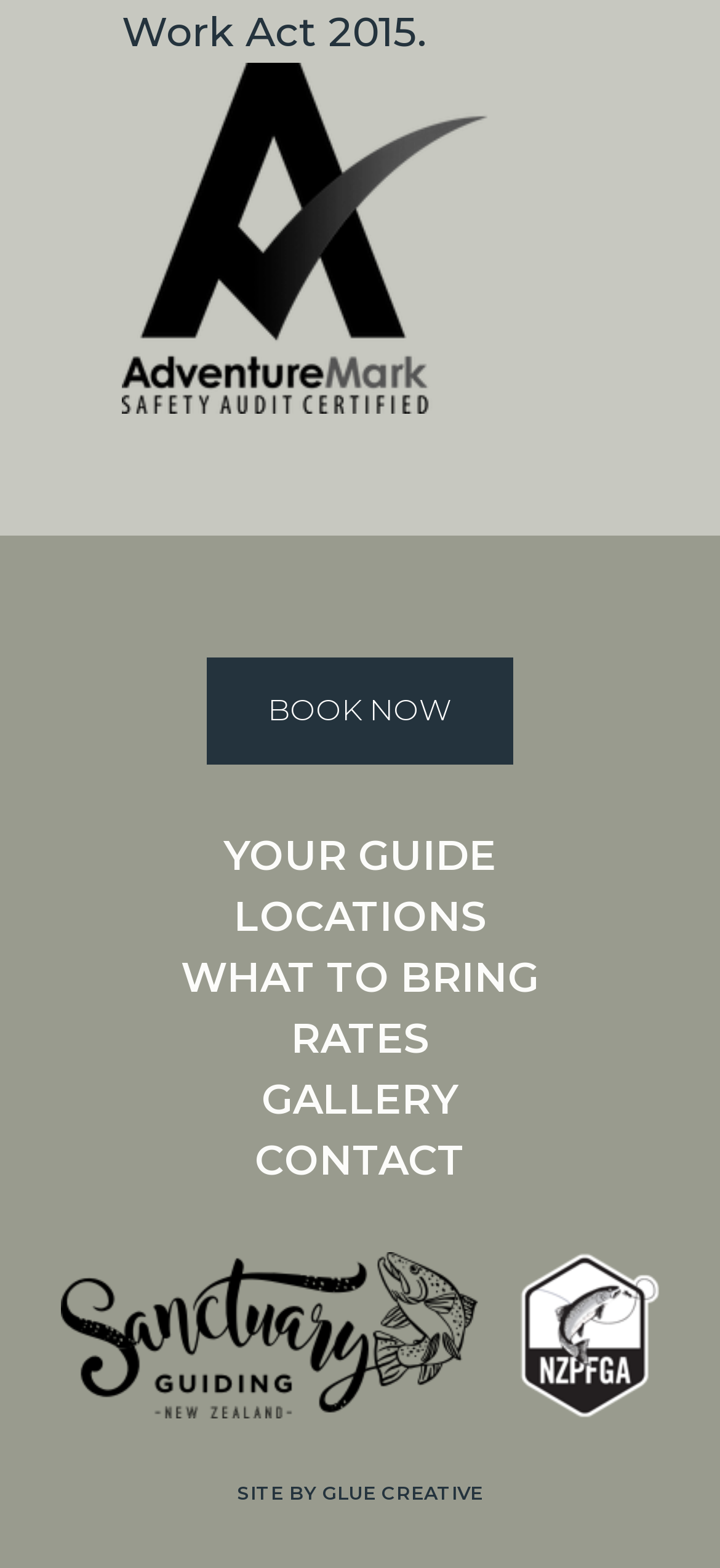Give a one-word or phrase response to the following question: Is there a call-to-action at the bottom?

Yes